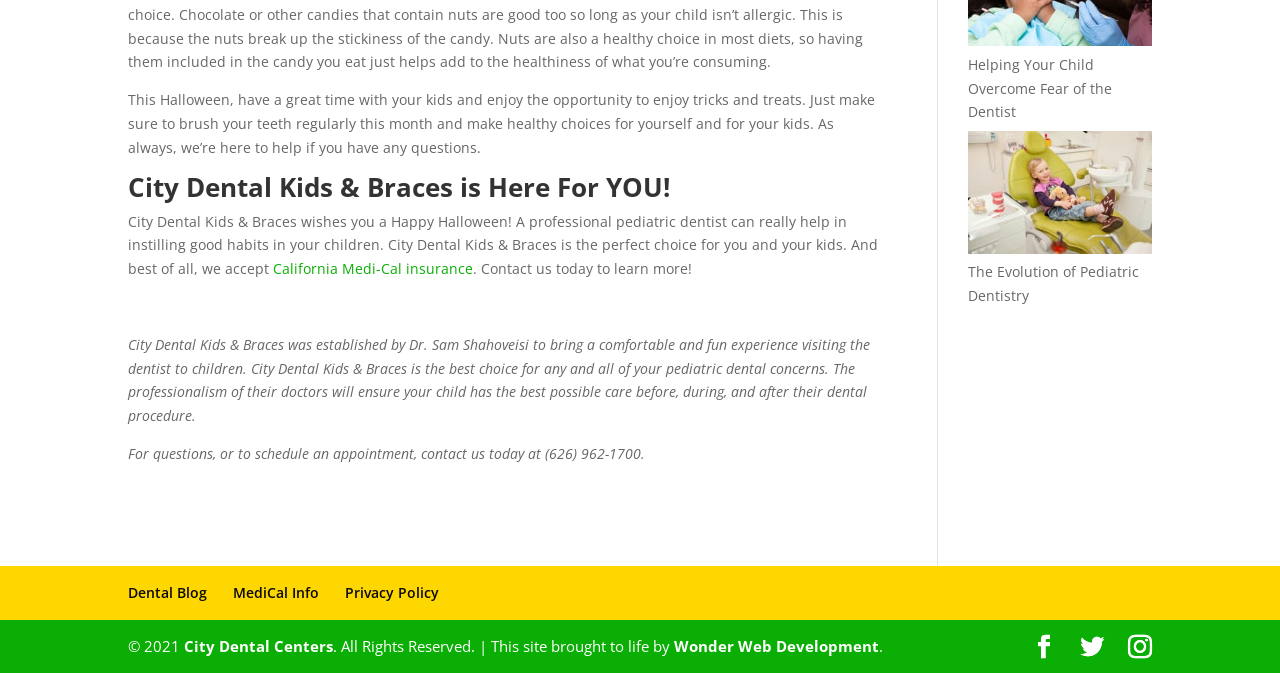Determine the bounding box coordinates for the area you should click to complete the following instruction: "View Our Vision".

None